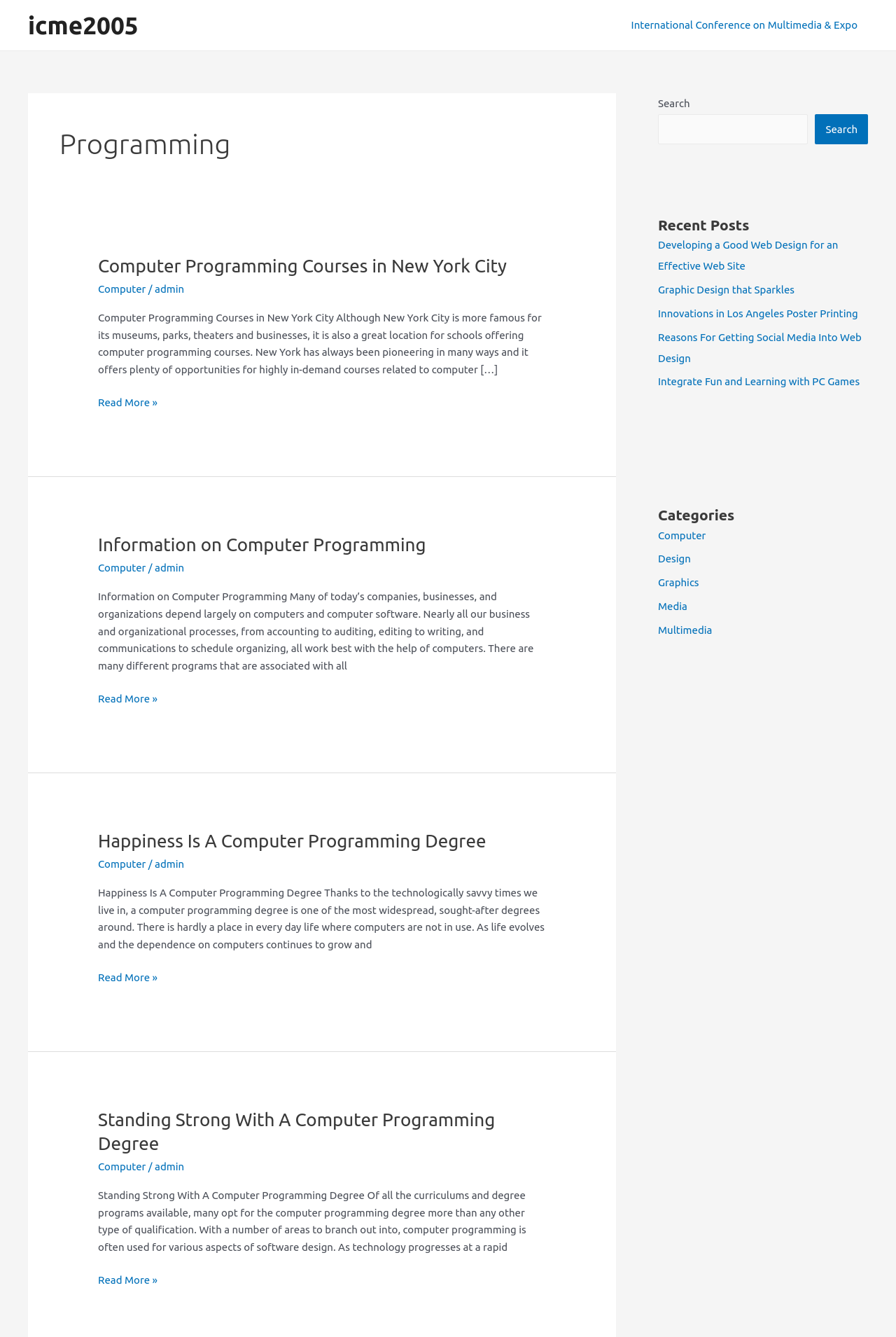What categories are available on the webpage?
Using the details from the image, give an elaborate explanation to answer the question.

The categories are listed in the 'Categories' section at the bottom right corner of the webpage, and they include Computer, Design, Graphics, Media, and Multimedia. These categories likely represent the different topics or themes that the website covers.